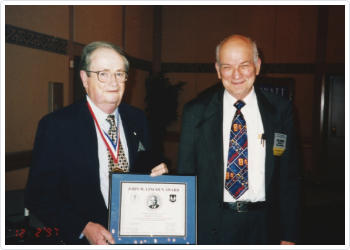Generate an elaborate caption for the given image.

In this historic image, Dr. John (Jack) W. Lincoln is seen presenting the prestigious Lincoln Award to Chuck Tiffany during a ceremony held in 1997. Dr. Lincoln, a notable figure in aerospace structural integrity, is recognized for his significant contributions to the Aircraft Structural Integrity Program (ASIP) and has played a vital role in ensuring aircraft safety within the Air Force. He is depicted wearing a distinguished outfit complemented by a medal around his neck, symbolizing his achievements and service. Chuck Tiffany stands beside him, both smiling proudly as they commemorate this important occasion. The award itself, held by Dr. Lincoln, signifies excellence and dedication within the field.